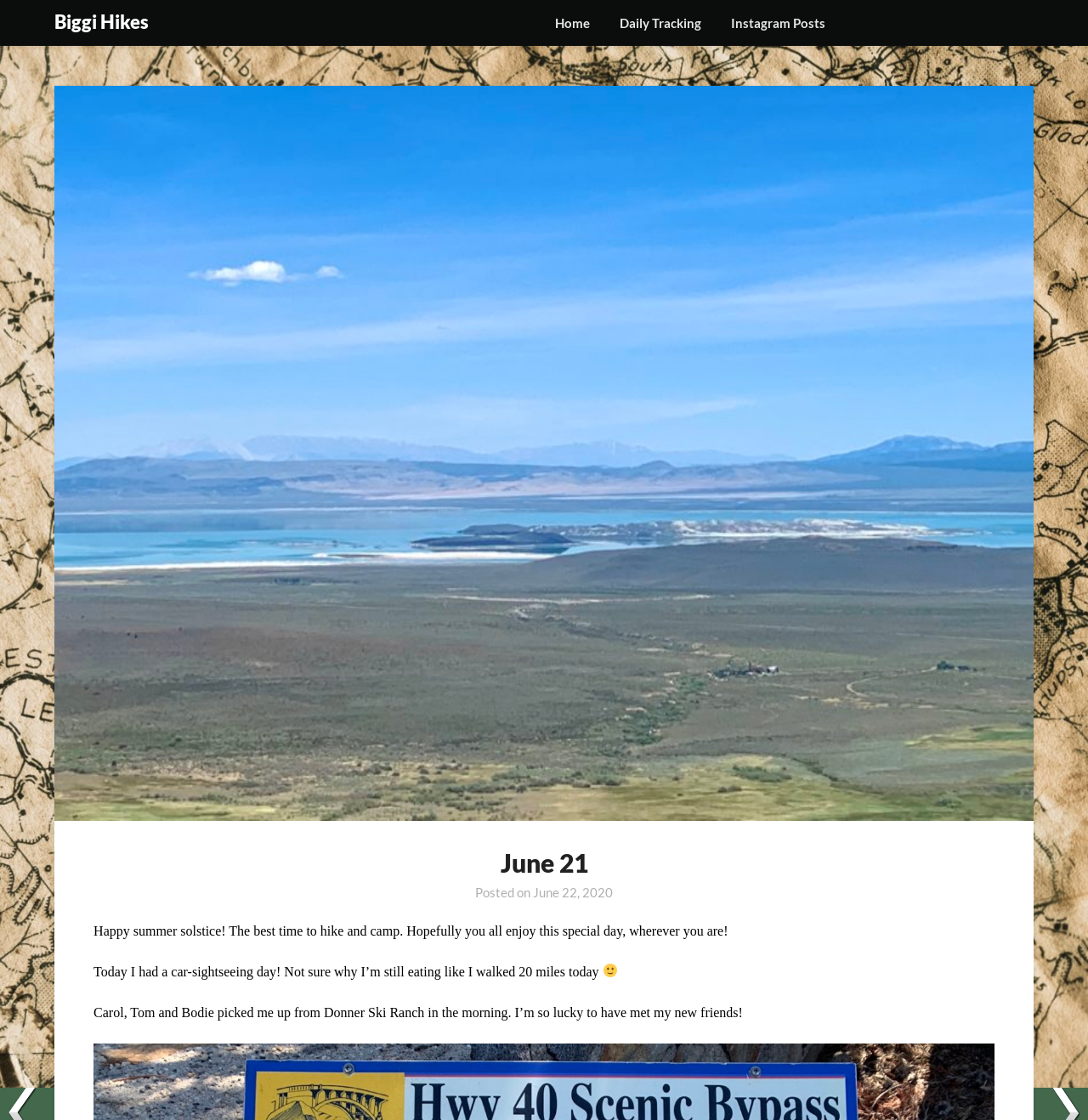What is the date of the post?
Using the information from the image, give a concise answer in one word or a short phrase.

June 22, 2020